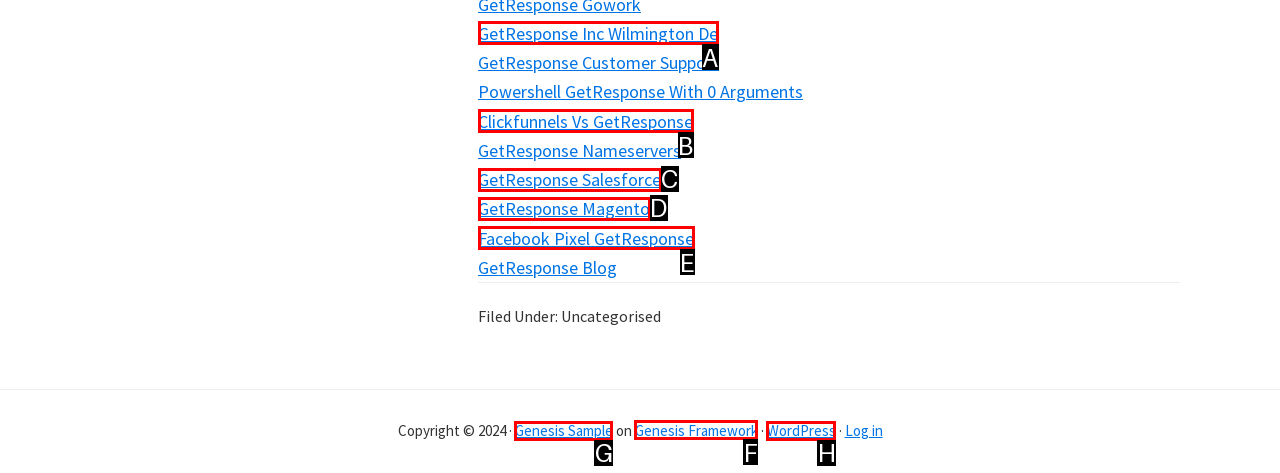Point out the option that needs to be clicked to fulfill the following instruction: View Genesis Framework
Answer with the letter of the appropriate choice from the listed options.

F